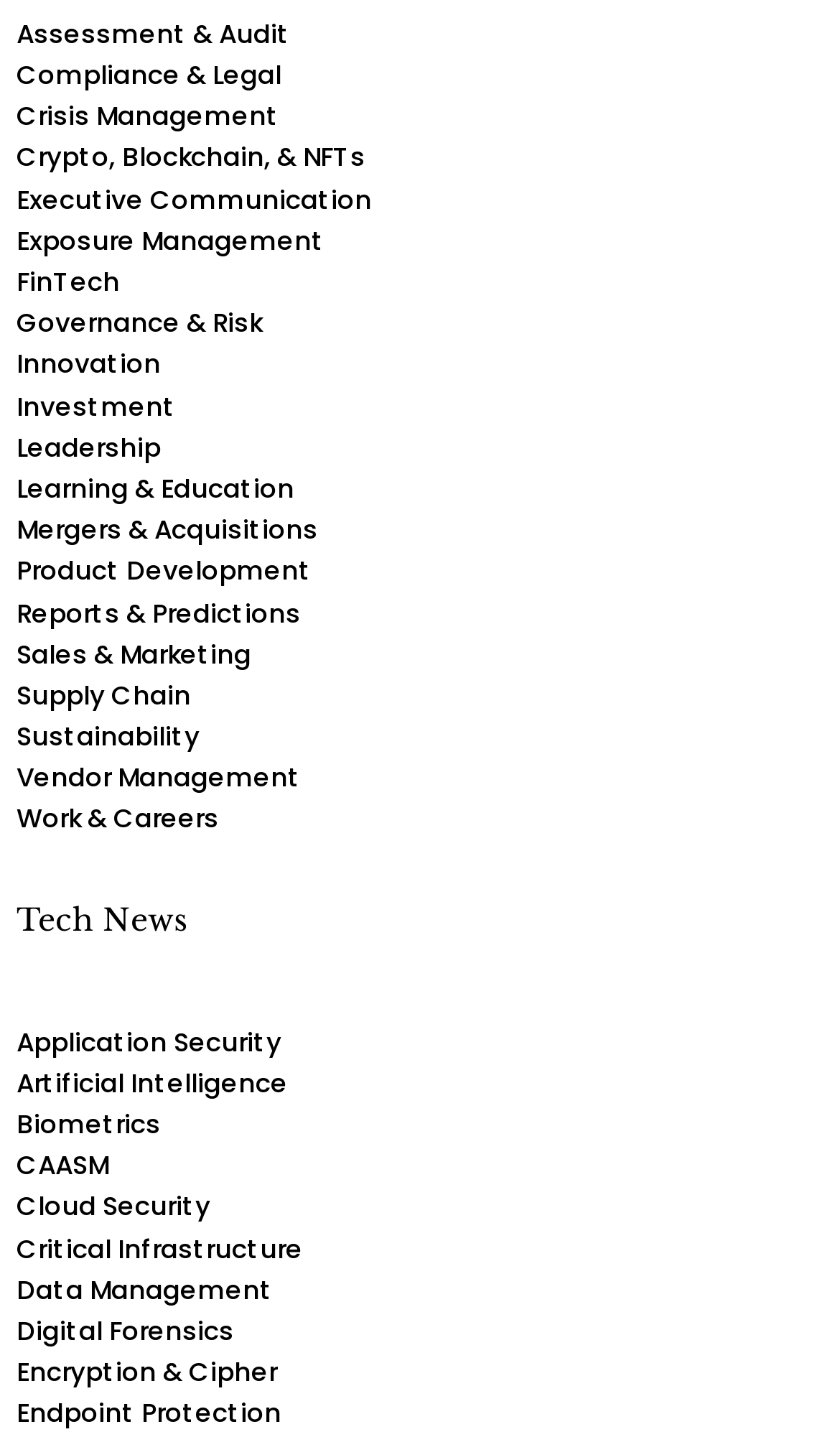Identify the bounding box of the HTML element described as: "Crypto, Blockchain, & NFTs".

[0.02, 0.097, 0.435, 0.122]